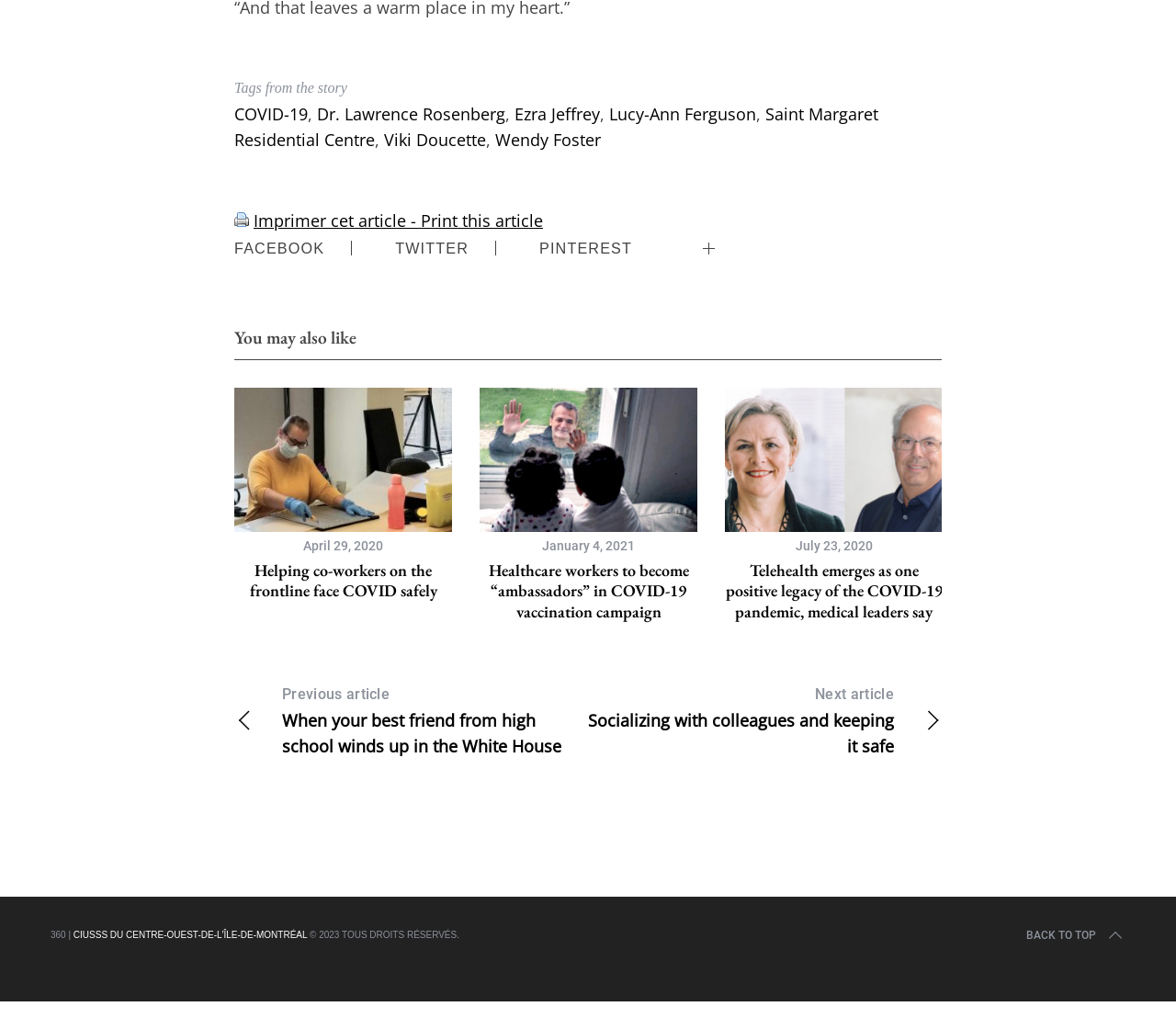Identify the bounding box coordinates of the section that should be clicked to achieve the task described: "Read the article 'Helping co-workers on the frontline face COVID safely'".

[0.212, 0.544, 0.371, 0.584]